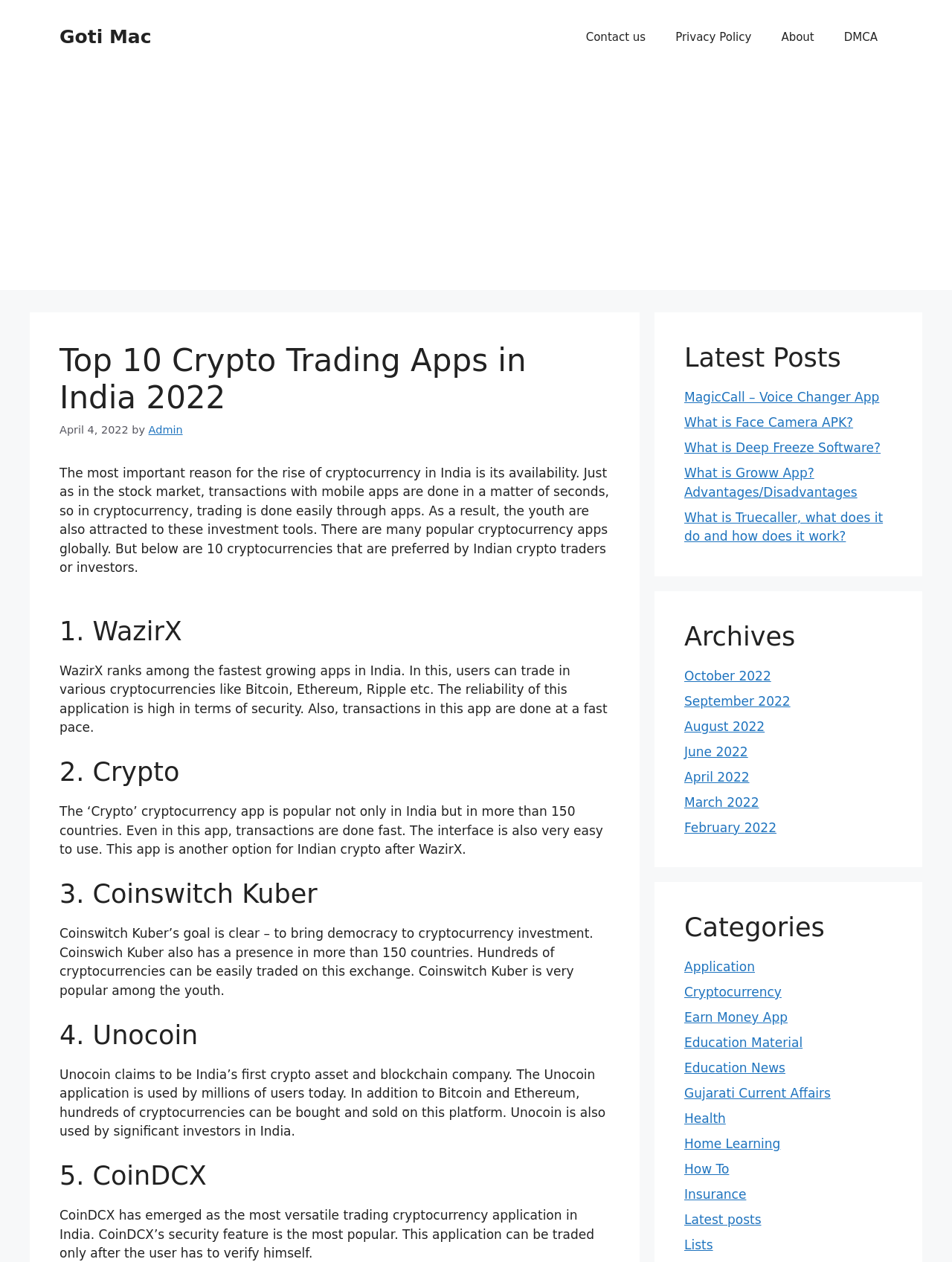What is the purpose of Coinswitch Kuber?
Please provide a full and detailed response to the question.

According to the webpage, Coinswitch Kuber's goal is clear – to bring democracy to cryptocurrency investment, and it is very popular among the youth.